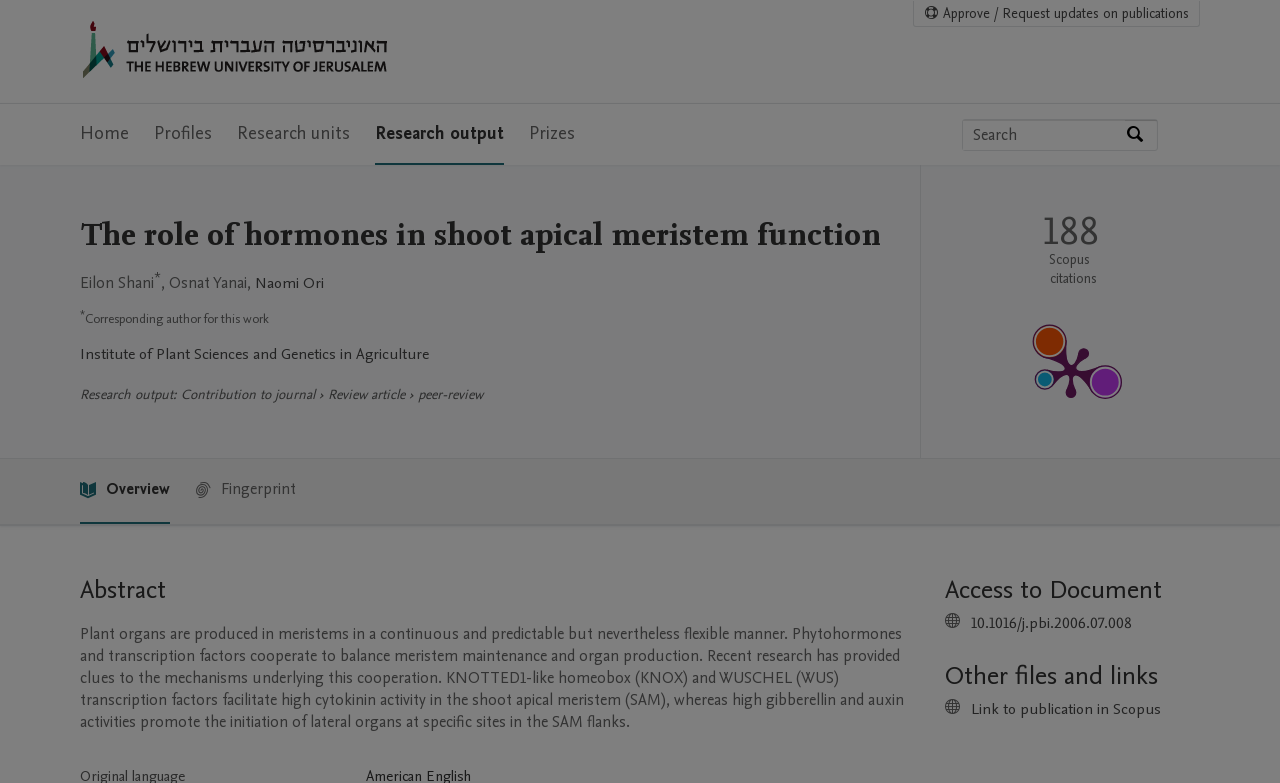Determine the bounding box of the UI component based on this description: "Research output". The bounding box coordinates should be four float values between 0 and 1, i.e., [left, top, right, bottom].

[0.293, 0.133, 0.394, 0.211]